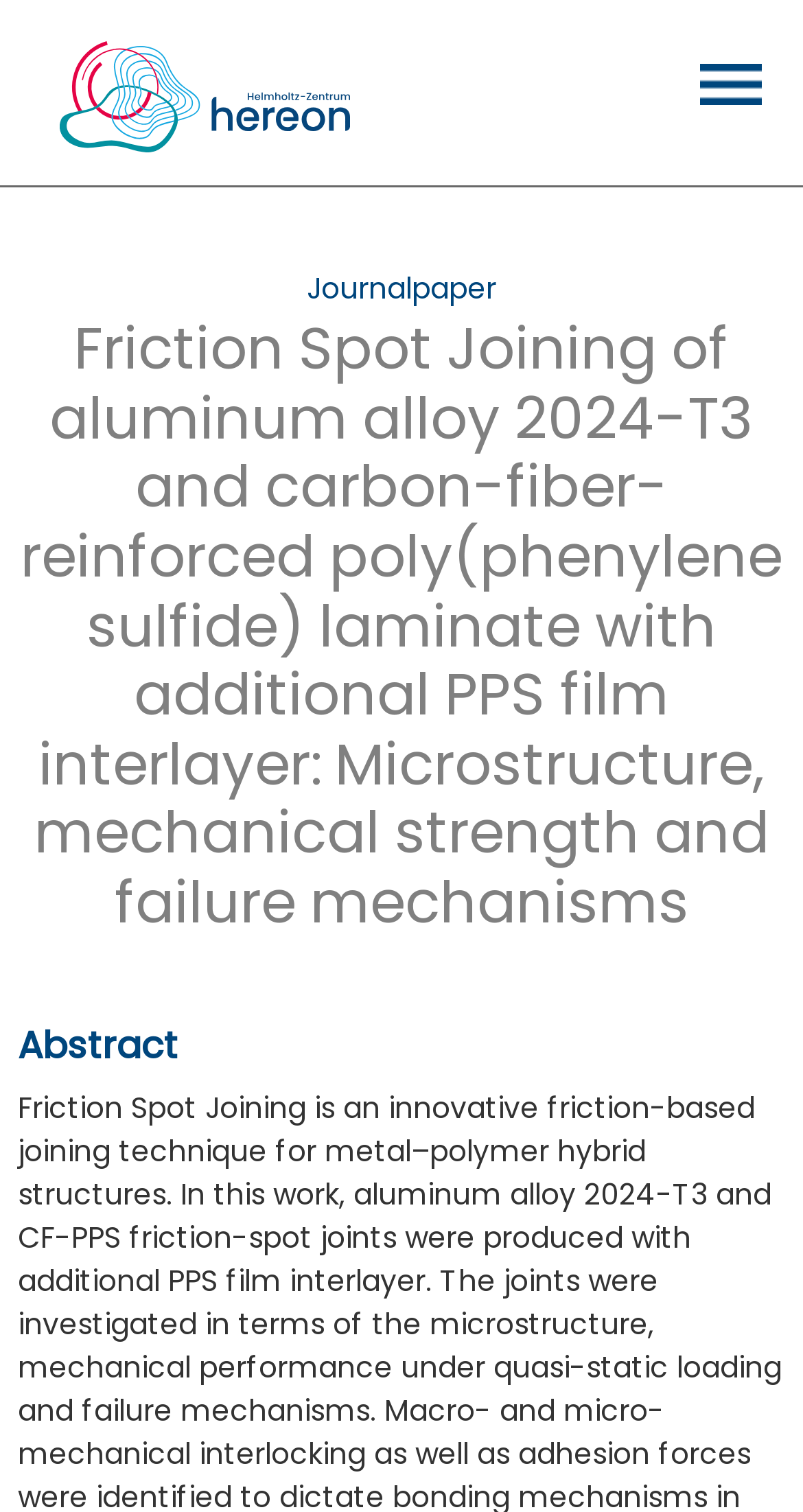What is the main topic of the publication?
Answer the question in as much detail as possible.

I determined this by looking at the heading element 'Friction Spot Joining of aluminum alloy 2024-T3 and carbon-fiber-reinforced poly(phenylene sulfide) laminate with additional PPS film interlayer: Microstructure, mechanical strength and failure mechanisms' located at [0.022, 0.201, 0.978, 0.628], which indicates that the main topic of the publication is Friction Spot Joining.